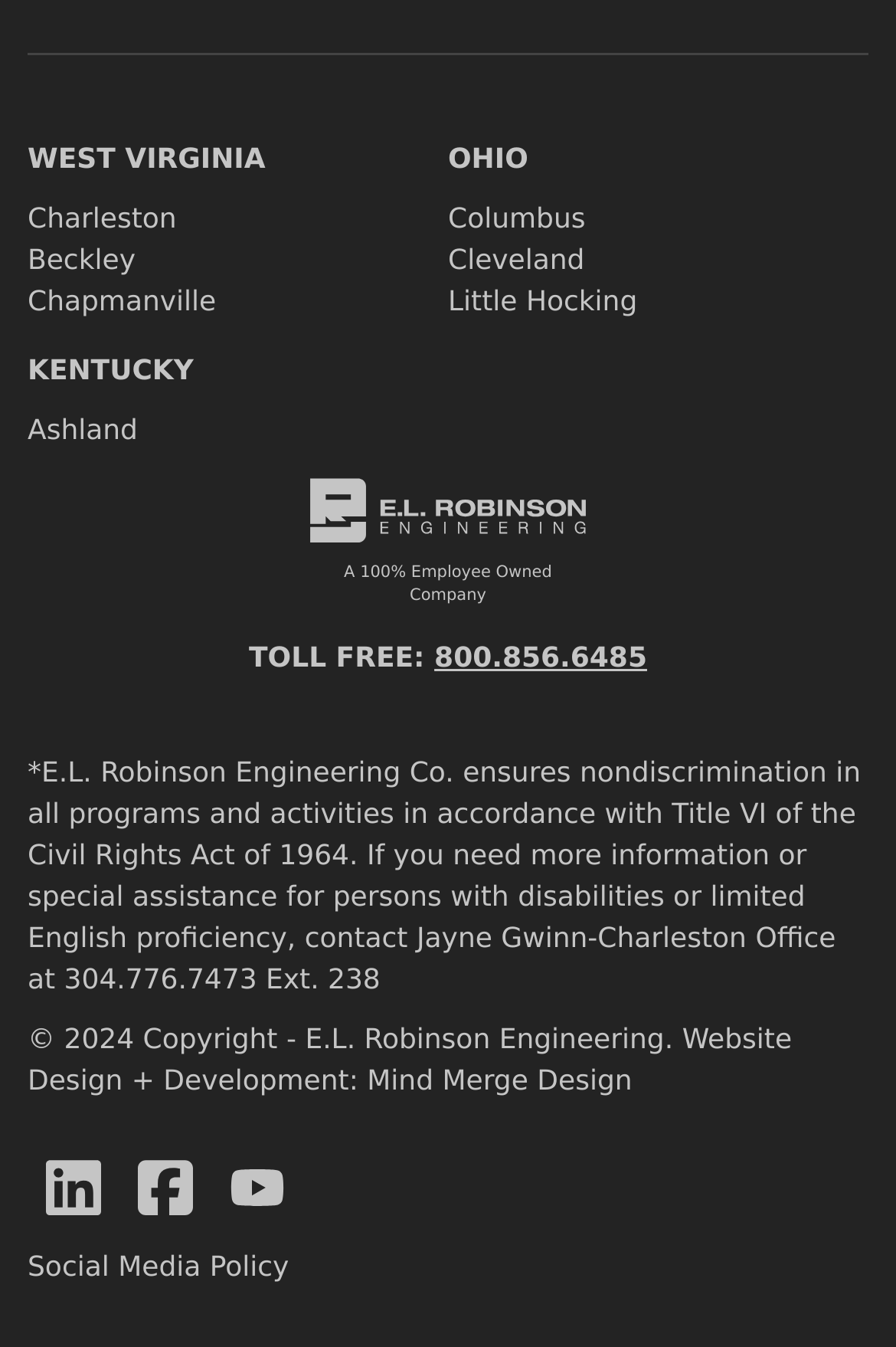Provide a short, one-word or phrase answer to the question below:
What is the year of copyright listed on the webpage?

2024